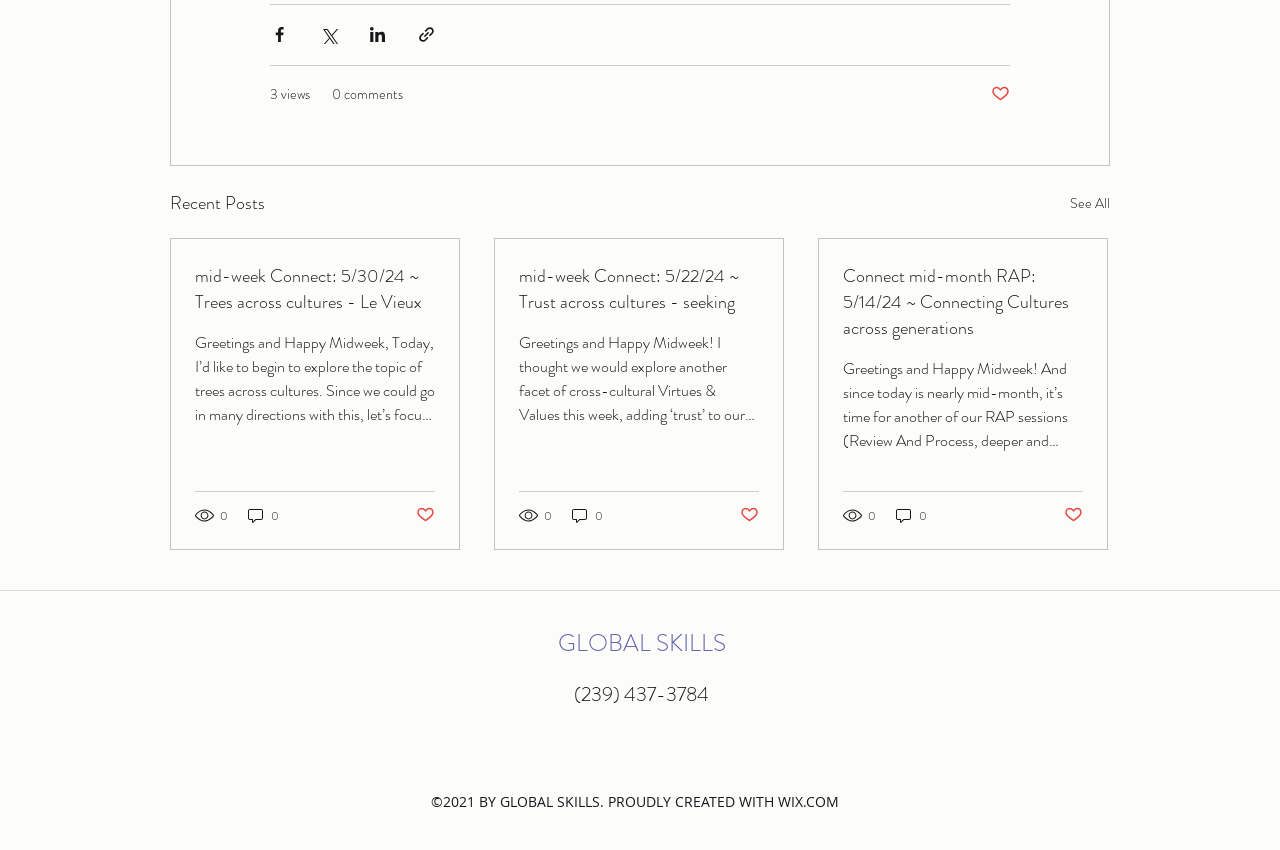How many views does the first post have?
Please answer the question as detailed as possible.

The first post, titled 'mid-week Connect: 5/30/24 ~ Trees across cultures - Le Vieux', has 0 views, as indicated by the '0 views' text below the post.